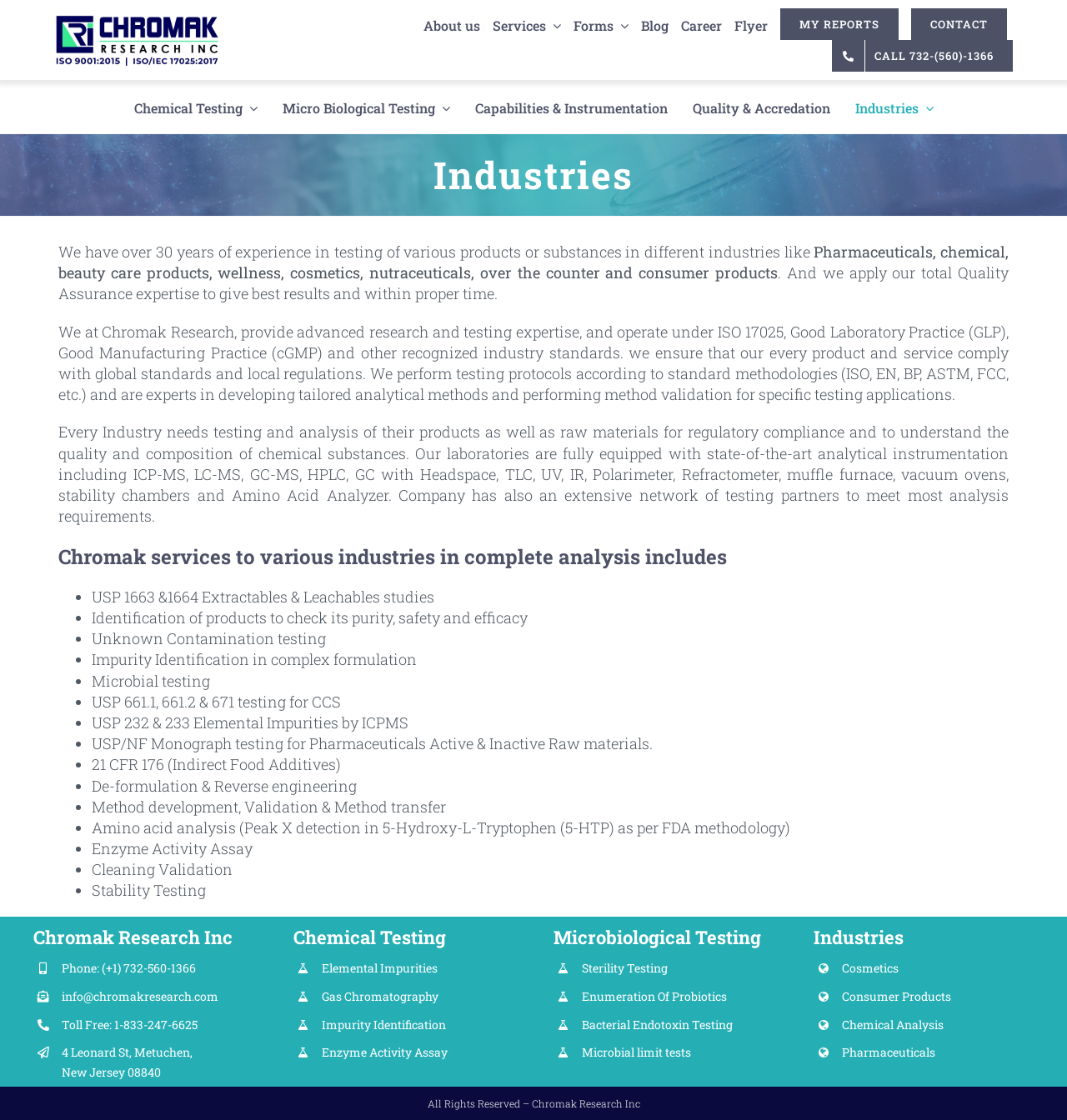Provide the bounding box coordinates of the UI element that matches the description: "Flyer".

[0.688, 0.011, 0.719, 0.032]